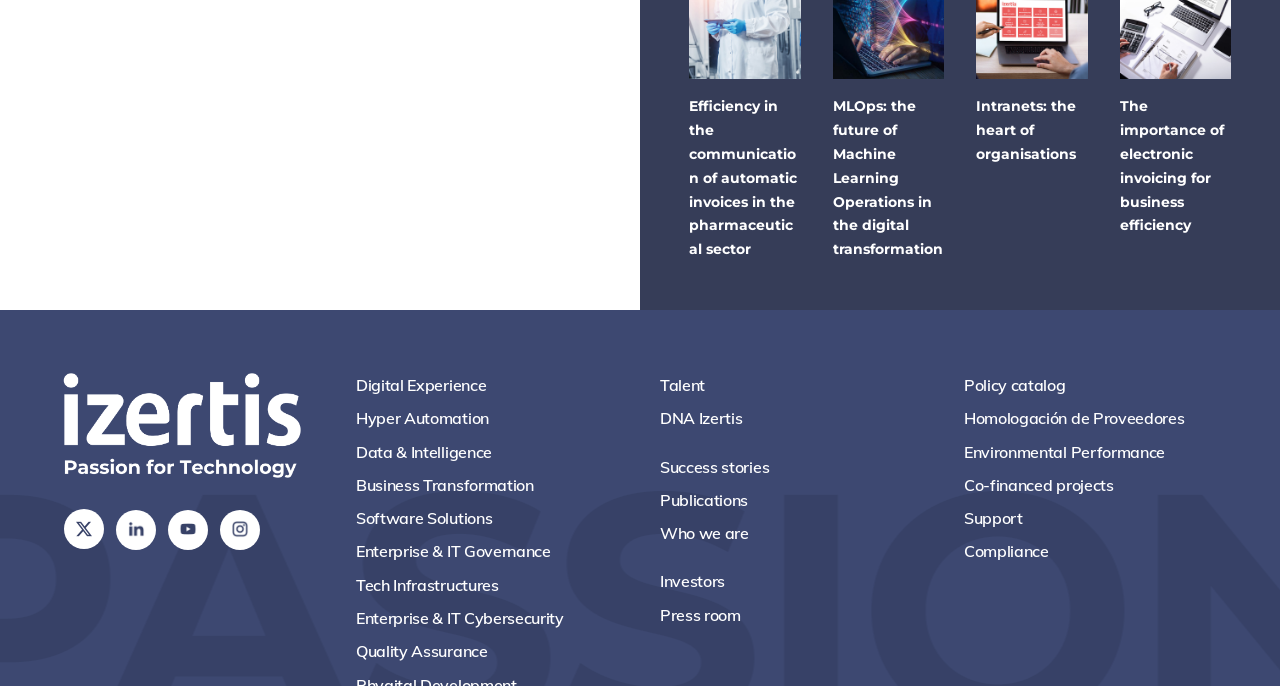Determine the bounding box coordinates of the target area to click to execute the following instruction: "Go to the Policy catalog page."

[0.753, 0.544, 0.959, 0.583]